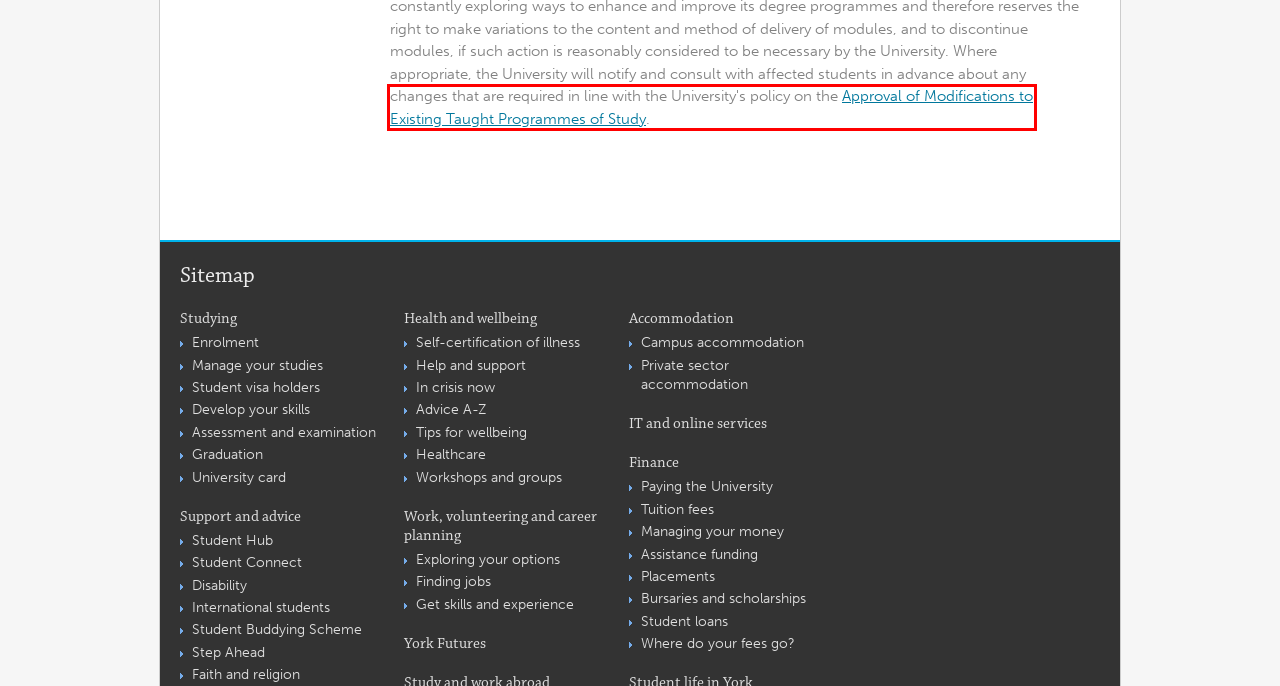You are provided with a screenshot of a webpage highlighting a UI element with a red bounding box. Choose the most suitable webpage description that matches the new page after clicking the element in the bounding box. Here are the candidates:
A. Yorkshare
B. Cookies - About the University, University of York
C. University of York
D. Student home - Student home, University of York
E. Legal statements - About the University, University of York
F. Modifications - Staff home, University of York
G. Accessibility statement - About the University, University of York
H. Contact us - About the University, University of York

F